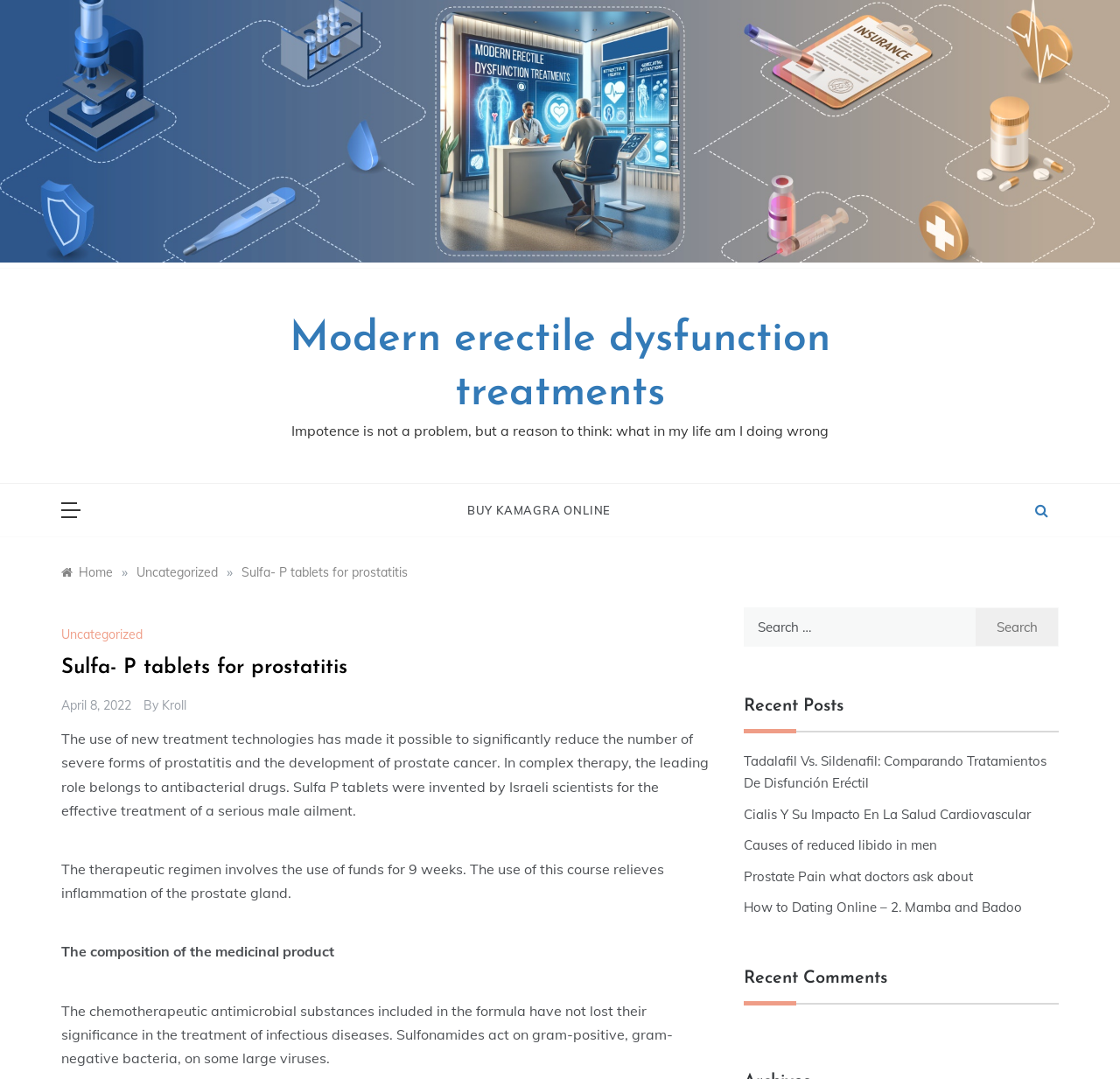Please specify the bounding box coordinates of the clickable region to carry out the following instruction: "Click the 'BUY KAMAGRA ONLINE' button". The coordinates should be four float numbers between 0 and 1, in the format [left, top, right, bottom].

[0.417, 0.448, 0.545, 0.497]